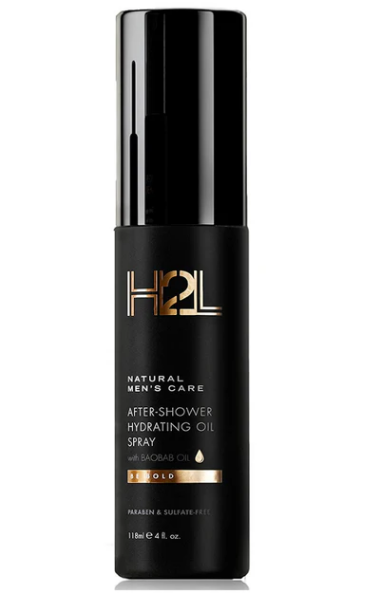Can you give a comprehensive explanation to the question given the content of the image?
What type of oil is included in the product?

The product label highlights the inclusion of baobab oil, which is a natural ingredient that enhances hydration and is part of the product's natural formulation.